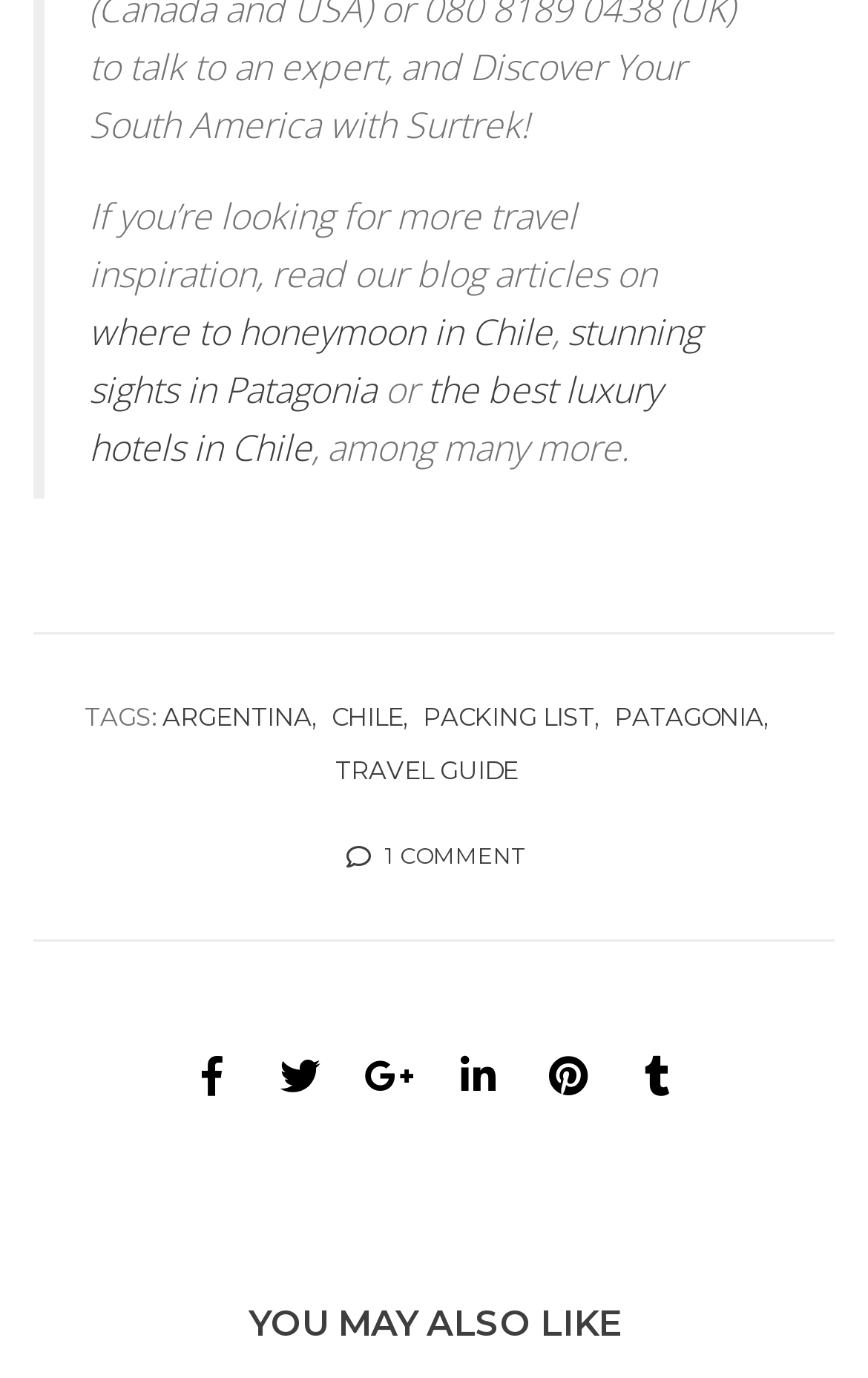Find the bounding box coordinates of the clickable area required to complete the following action: "View the best luxury hotels in Chile".

[0.103, 0.264, 0.762, 0.342]